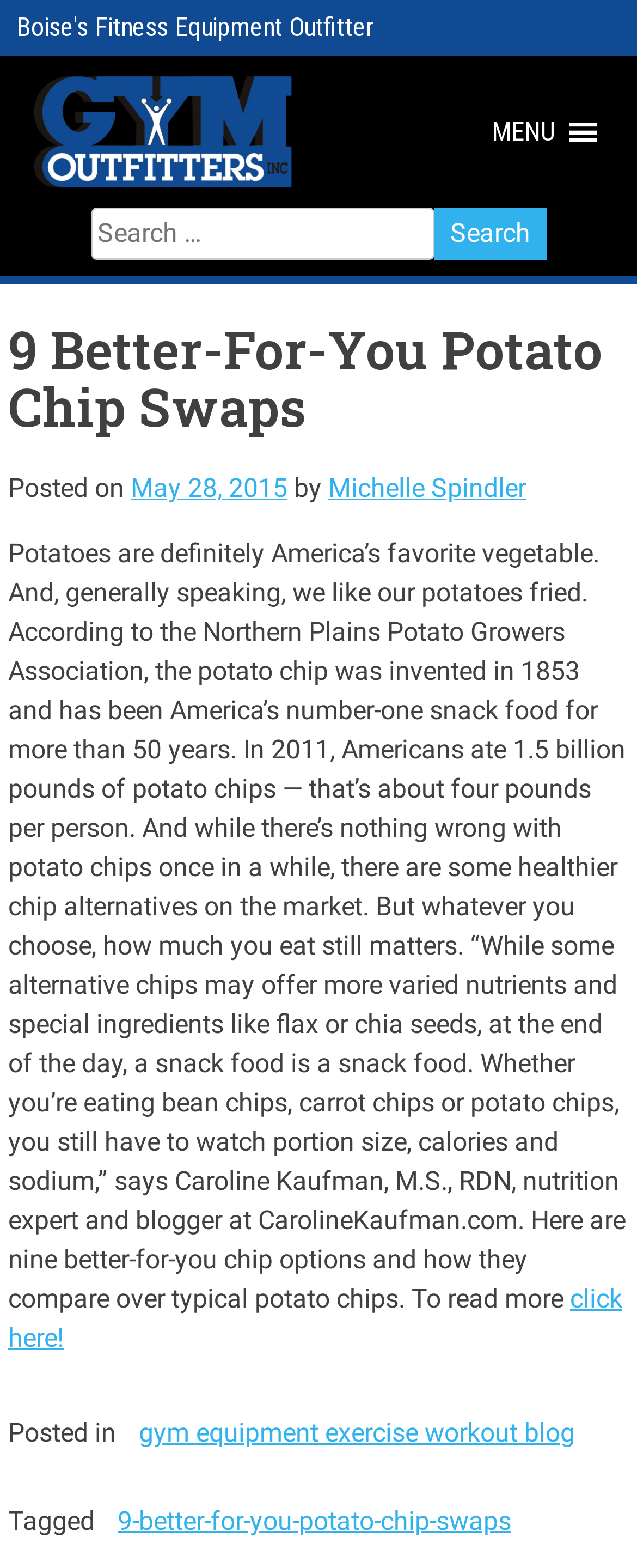Respond to the question below with a single word or phrase: How many better-for-you chip options are discussed in the article?

9